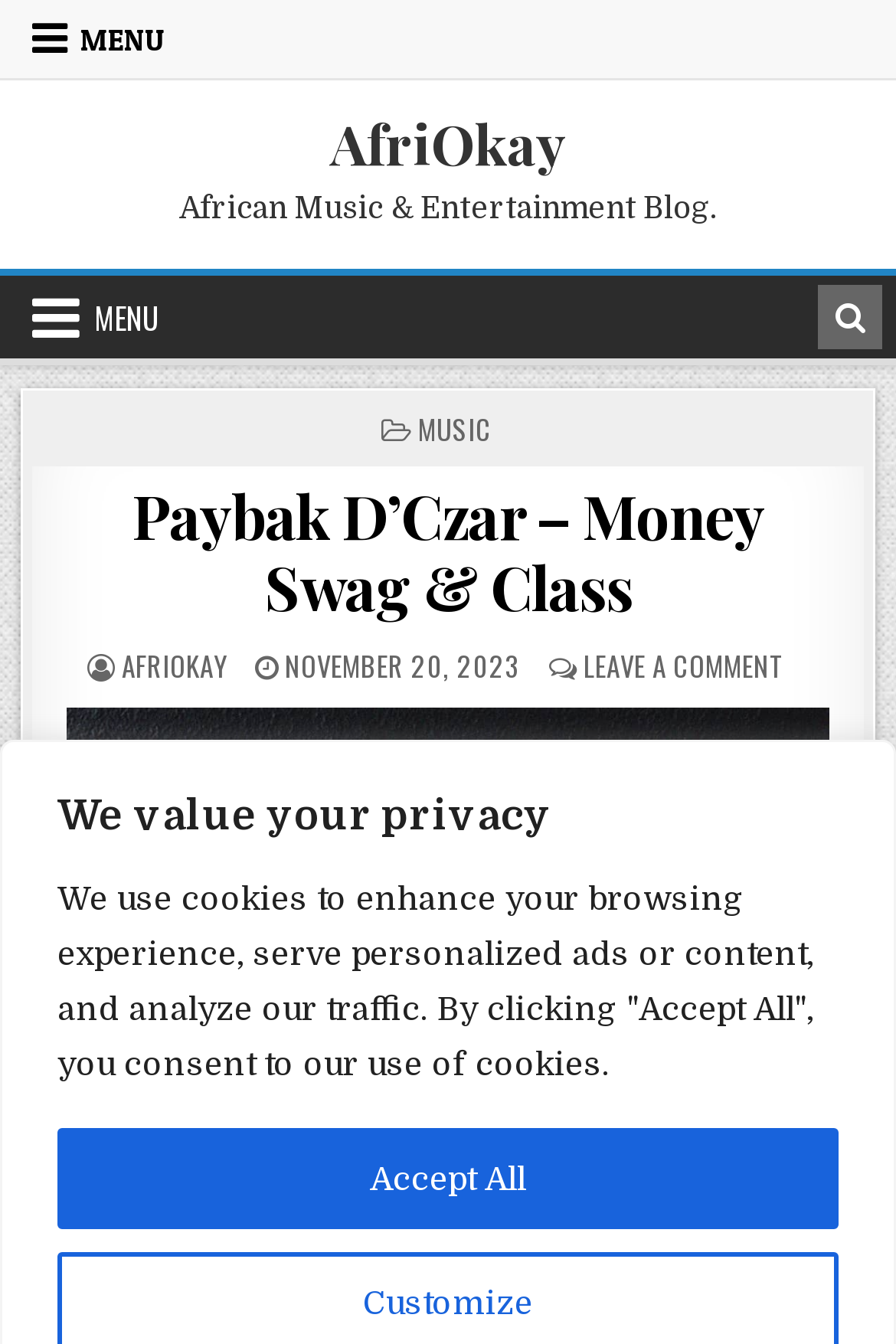Locate the bounding box coordinates of the element that should be clicked to fulfill the instruction: "Search for music".

[0.913, 0.212, 0.985, 0.26]